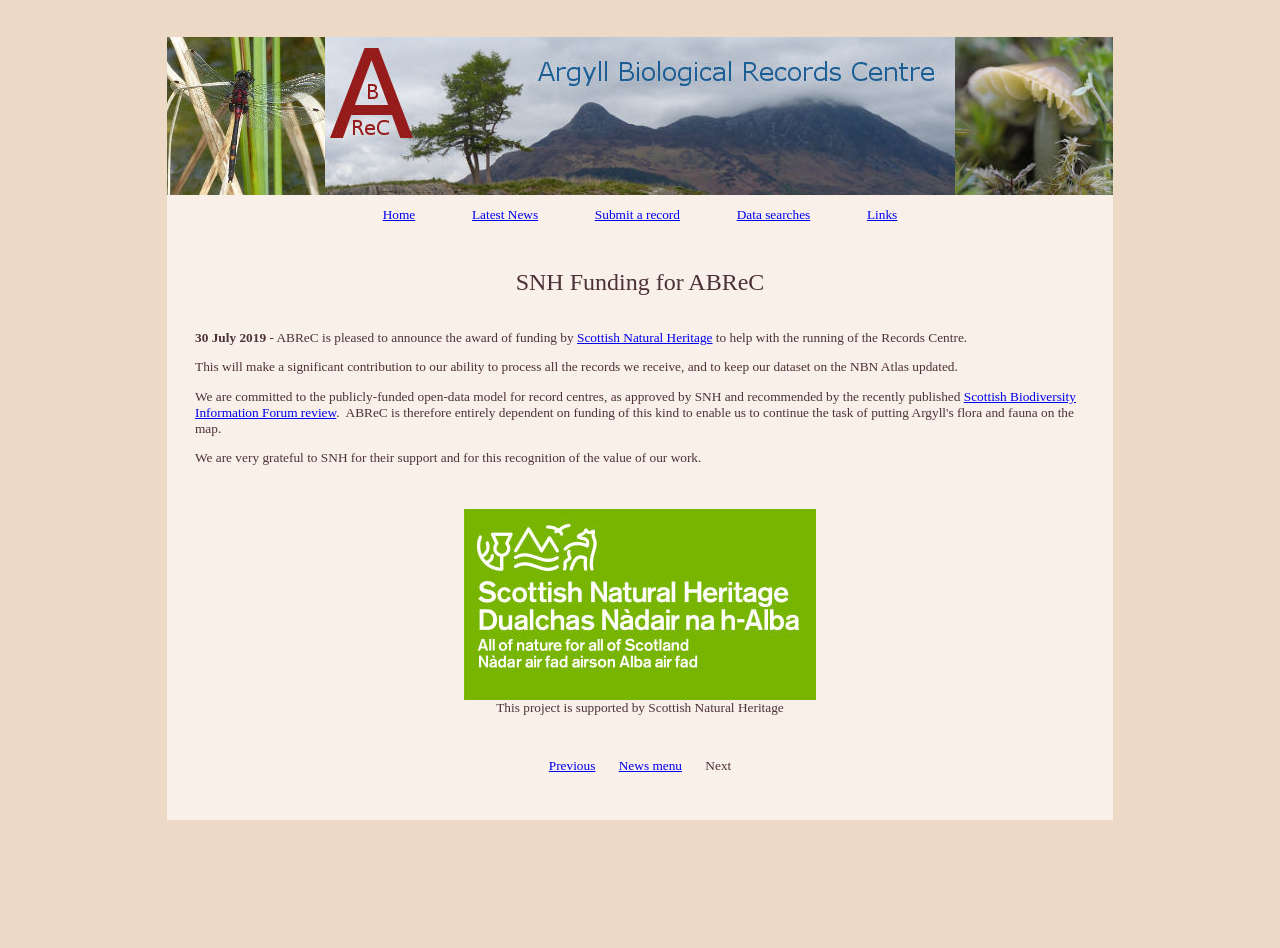Examine the screenshot and answer the question in as much detail as possible: Who provided the funding?

The webpage explicitly states that the funding is provided by Scottish Natural Heritage (SNH) to support the work of ABReC.